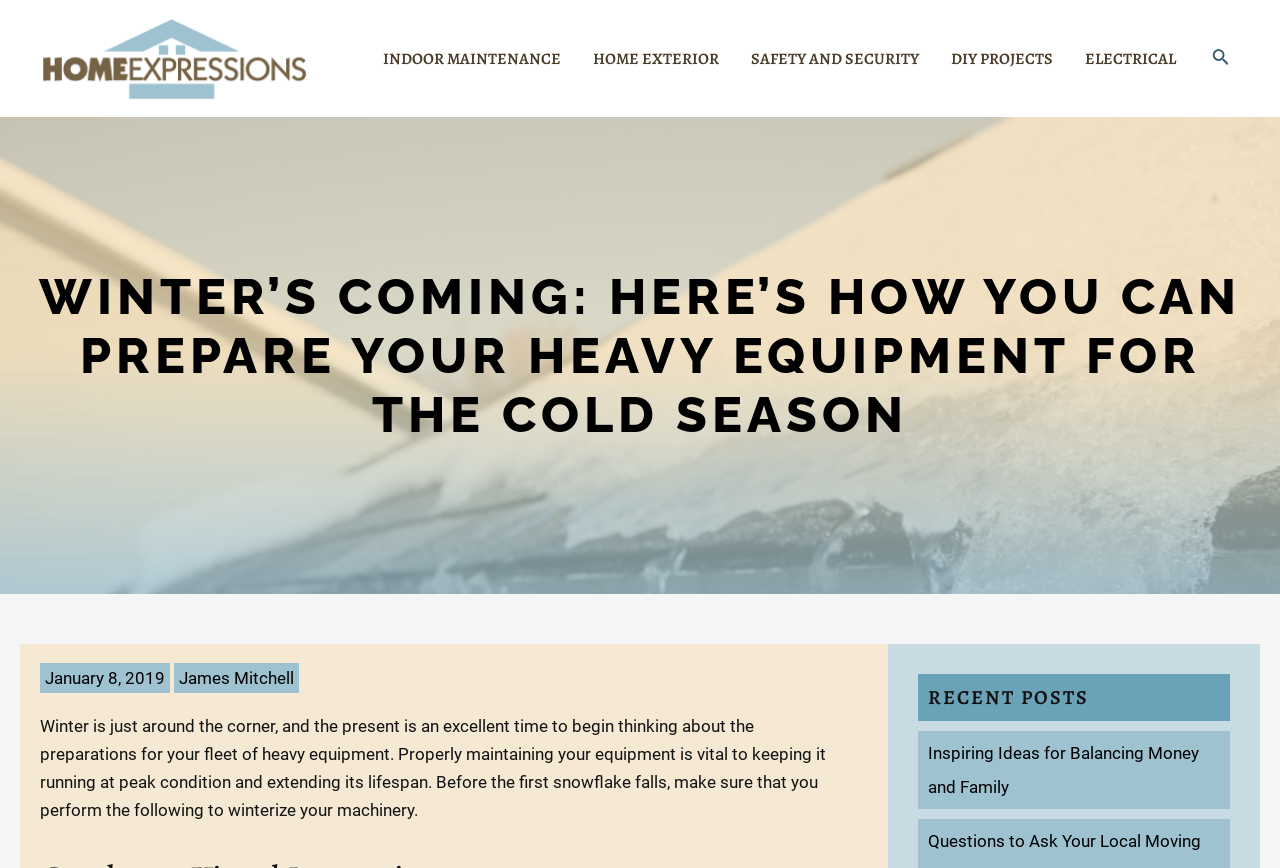What is the date of the current article? Examine the screenshot and reply using just one word or a brief phrase.

January 8, 2019